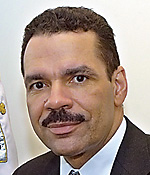Give a one-word or short phrase answer to the question: 
What is the duration of Ronald Noble's term as Interpol's Secretary General?

Five years